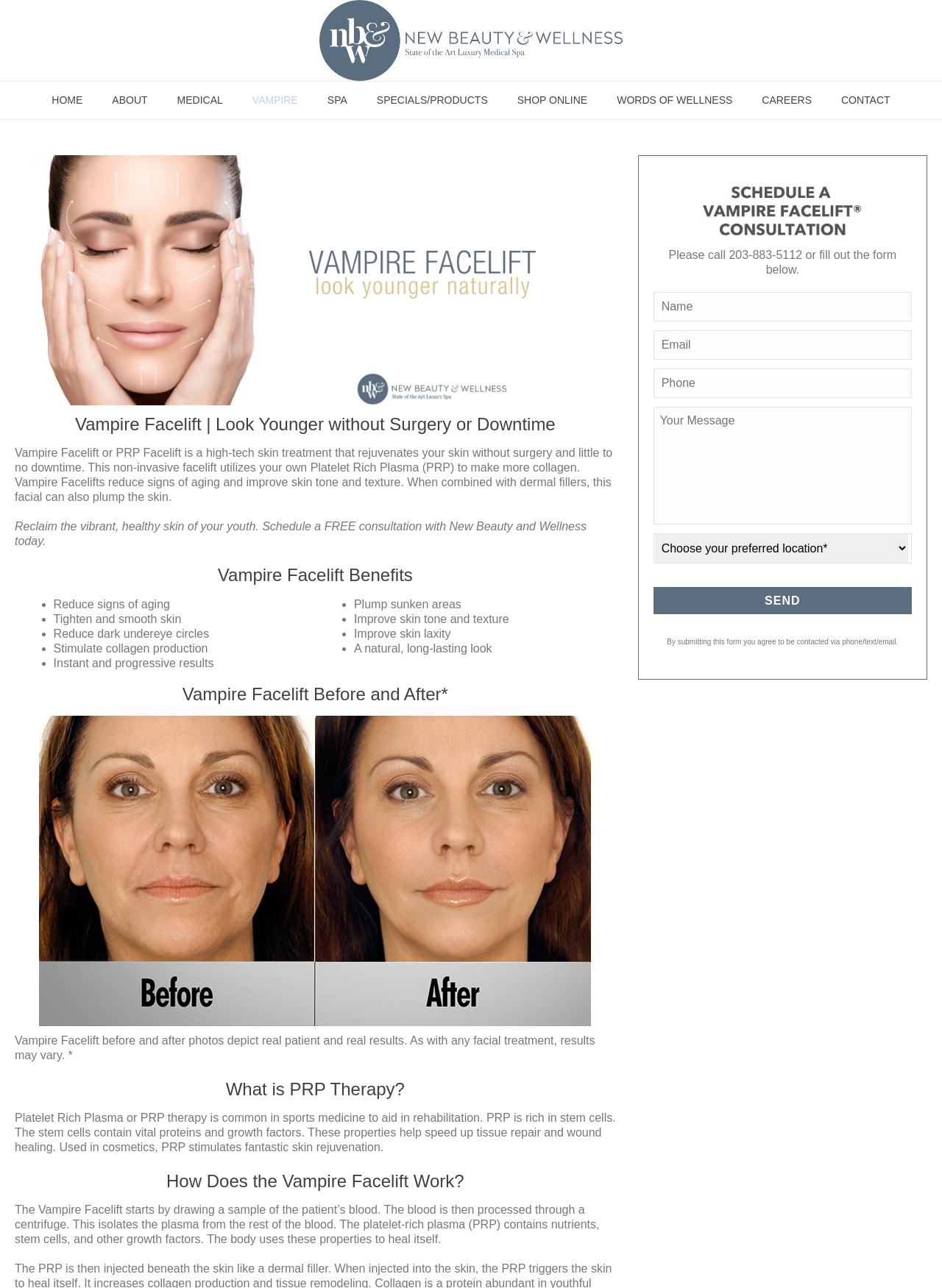What is the Vampire Facelift process?
Please answer the question as detailed as possible.

The Vampire Facelift process involves drawing a sample of the patient's blood, processing it through a centrifuge to isolate the platelet-rich plasma (PRP), and then injecting the PRP into the skin to stimulate collagen production and rejuvenate the skin.